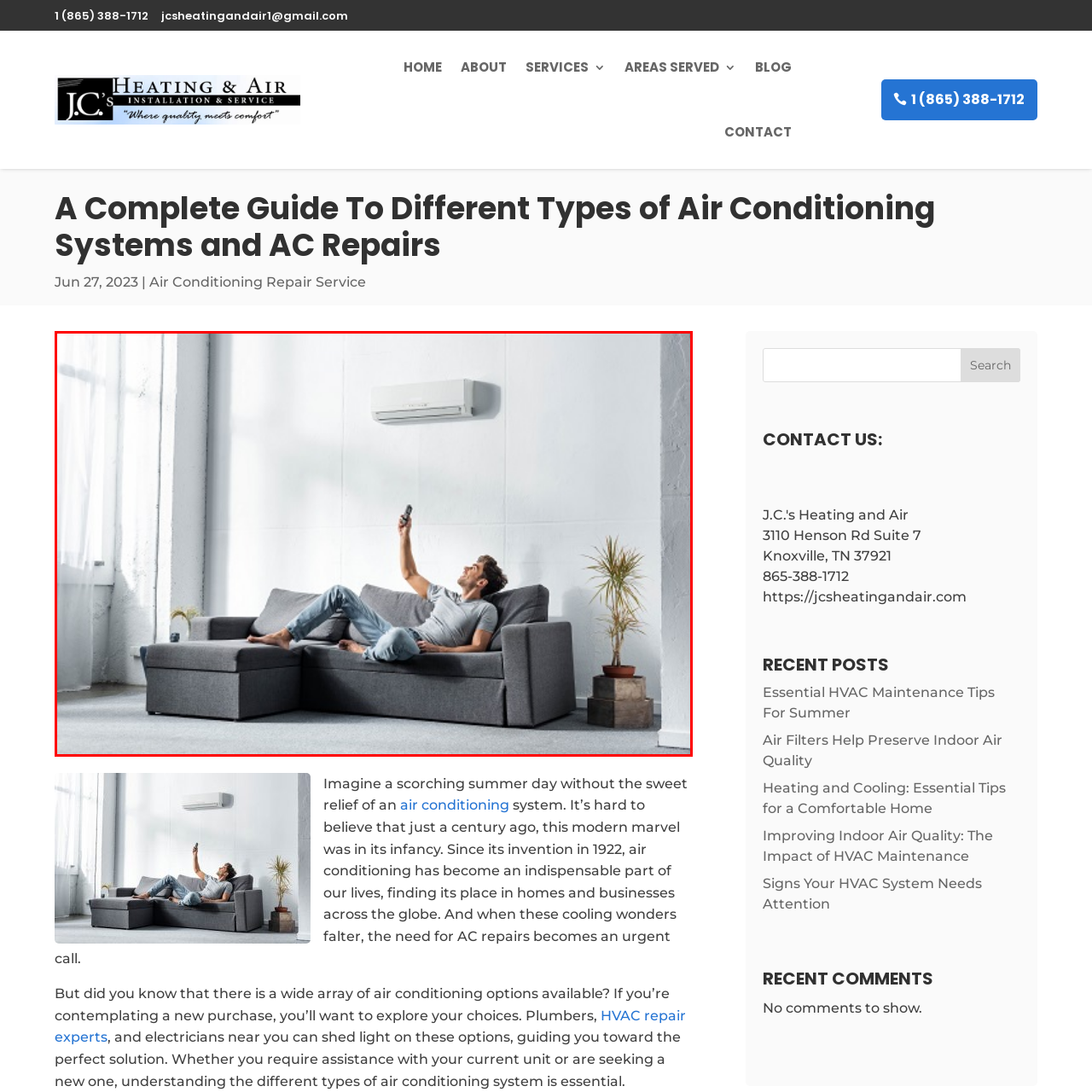What is the purpose of the potted plant? View the image inside the red bounding box and respond with a concise one-word or short-phrase answer.

Adding greenery